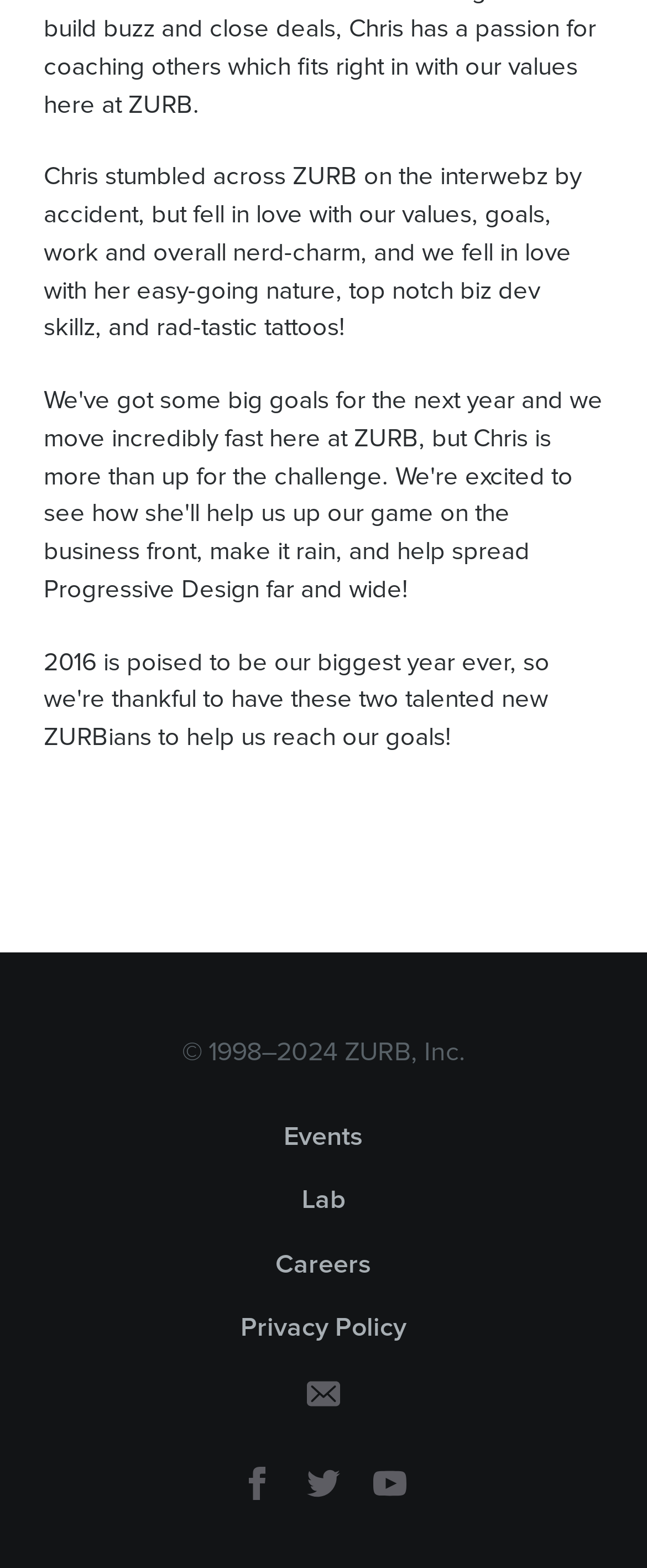What is the profession of the person mentioned in the text?
Please answer using one word or phrase, based on the screenshot.

Business development